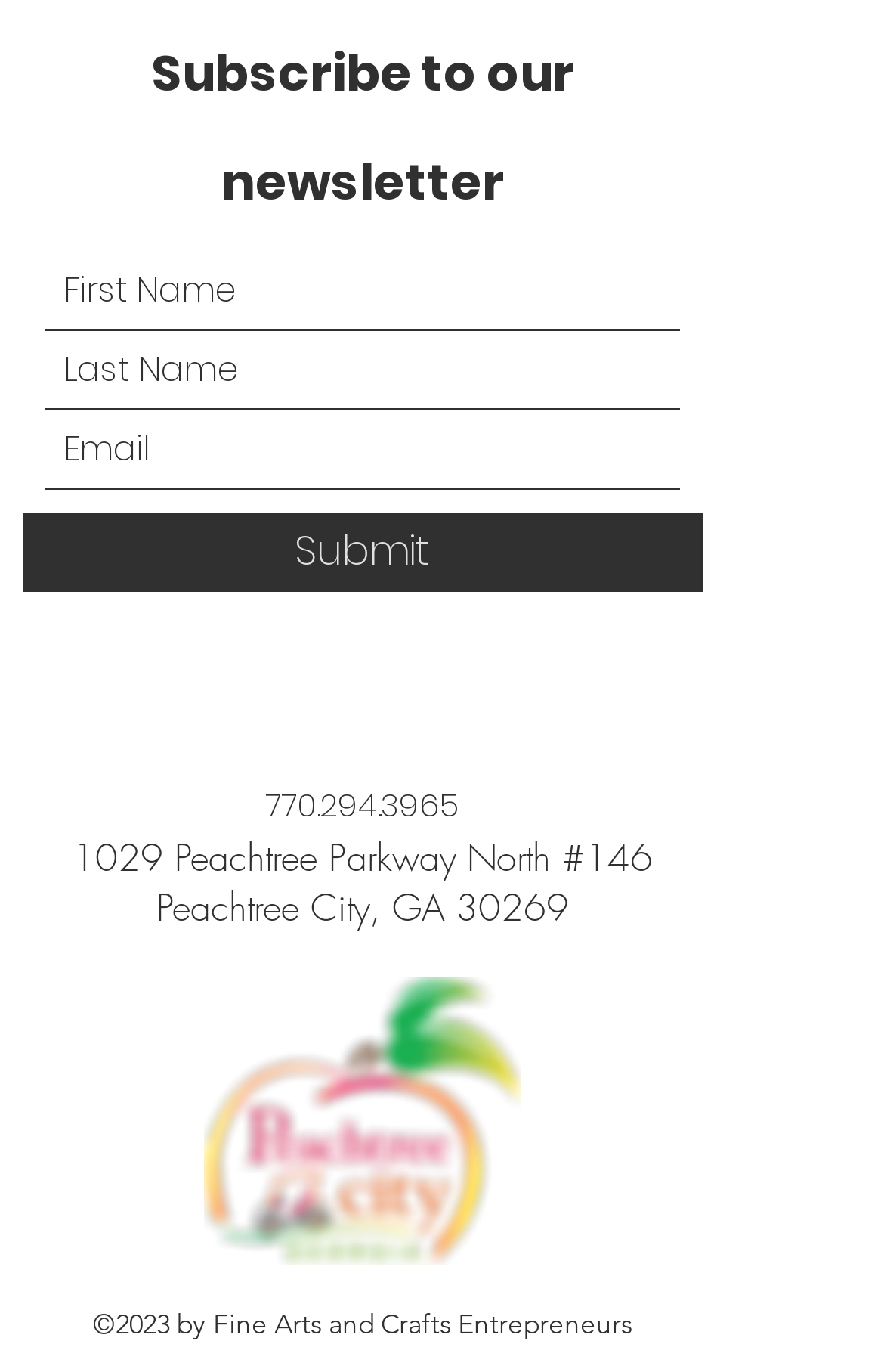How many social media links are provided?
Carefully examine the image and provide a detailed answer to the question.

There are two social media links provided in the 'Social Bar' list, which are links to Instagram and Facebook.